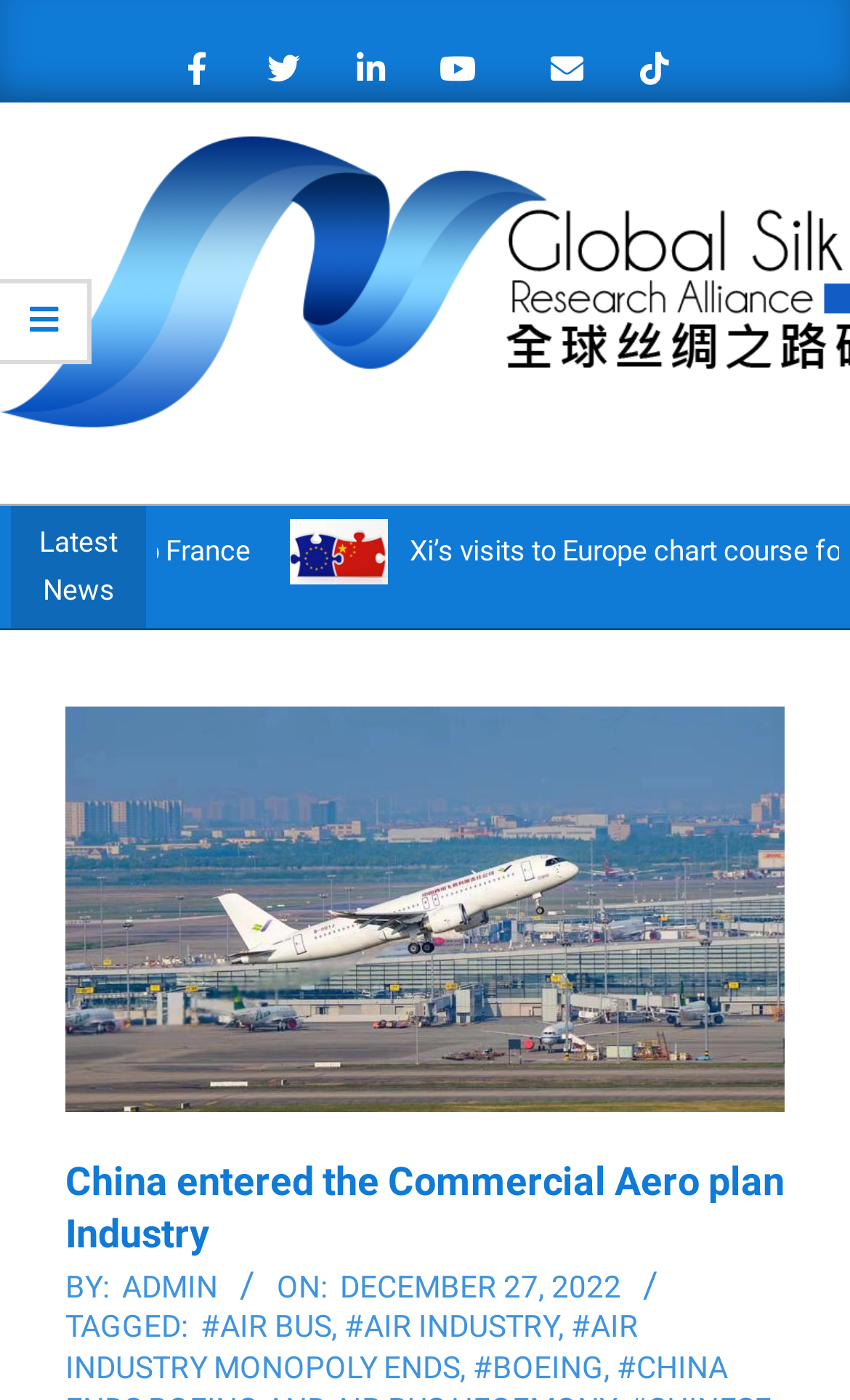Who is the author of the article?
Provide an in-depth and detailed explanation in response to the question.

I looked for the author information on the webpage and found it below the heading 'China entered the Commercial Aero plan Industry'. The 'BY:' section indicates that the author is 'ADMIN'.